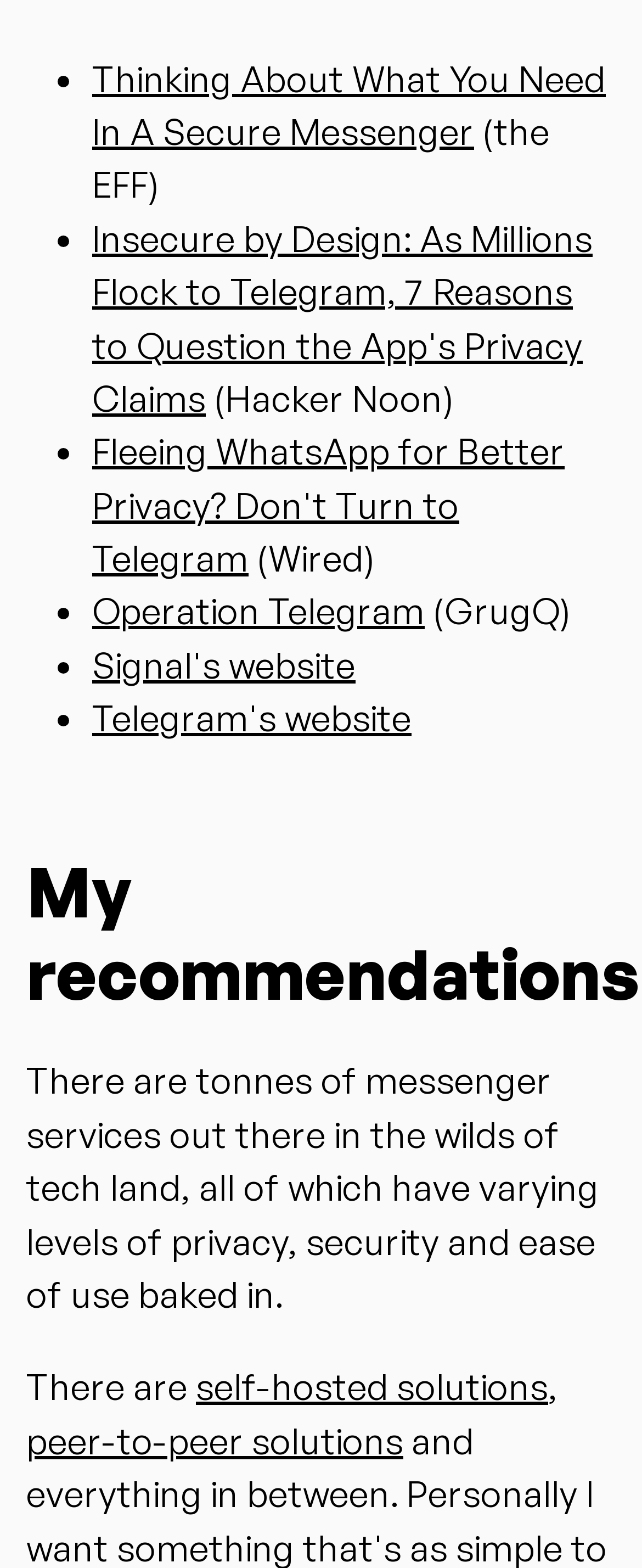Determine the bounding box coordinates of the element's region needed to click to follow the instruction: "Click on the link to learn about what you need in a secure messenger". Provide these coordinates as four float numbers between 0 and 1, formatted as [left, top, right, bottom].

[0.144, 0.035, 0.944, 0.098]